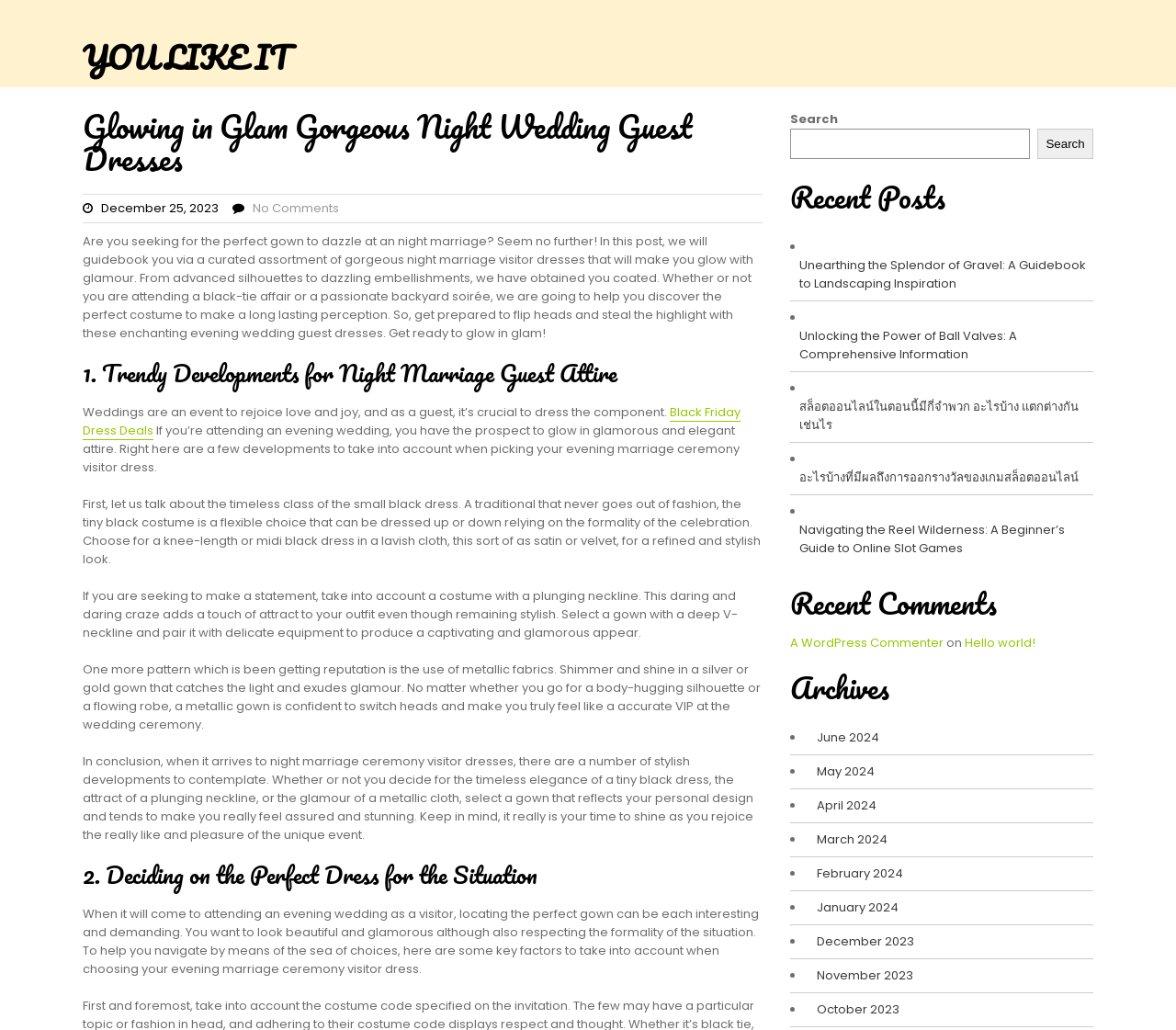What is the most recent month listed in the archives?
Look at the screenshot and provide an in-depth answer.

The archives section lists several months, with the most recent one being June 2024. This can be determined by scanning the list of months and finding the most recent one.